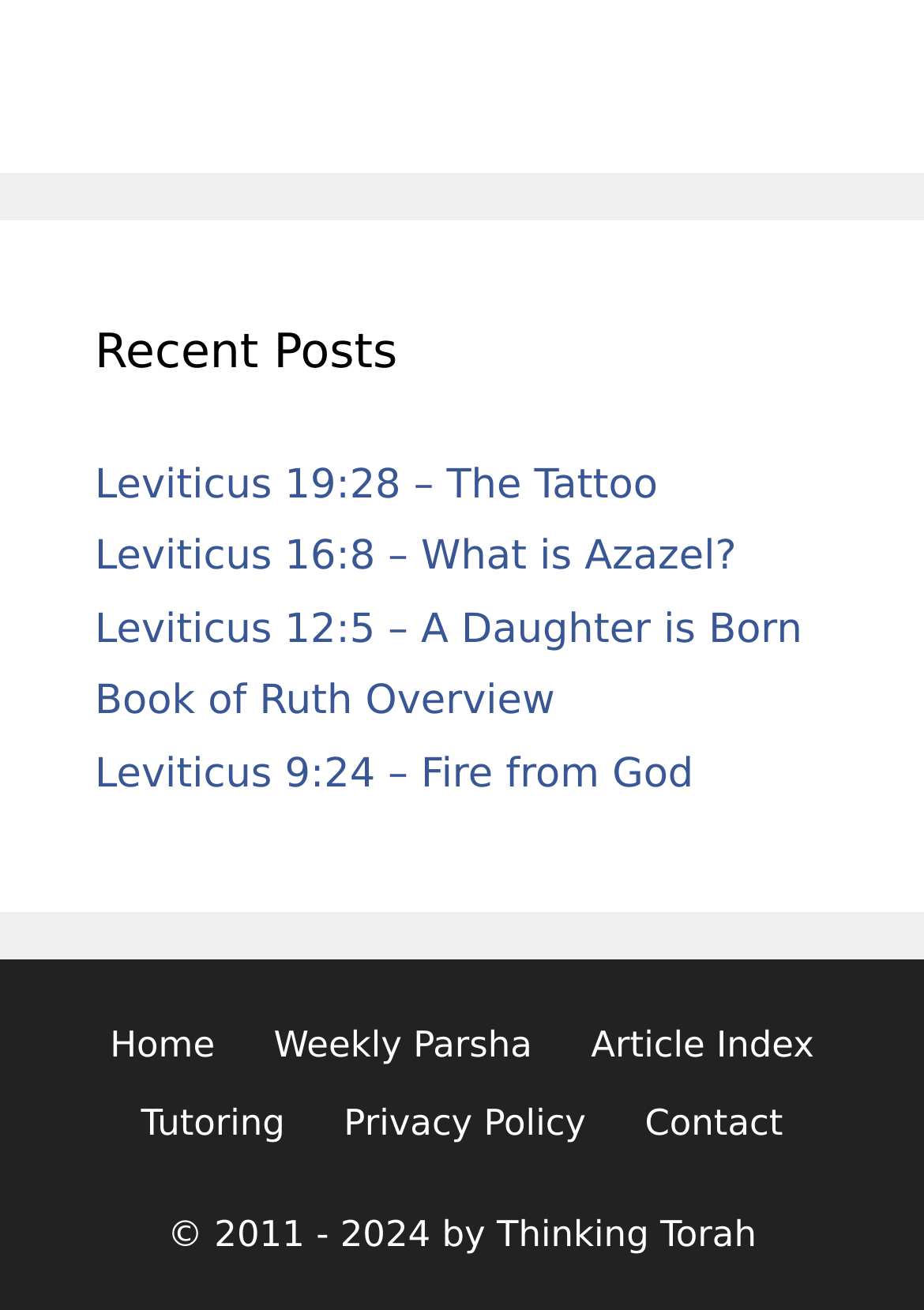What is the purpose of the 'Tutoring' link?
Use the image to answer the question with a single word or phrase.

Tutoring service